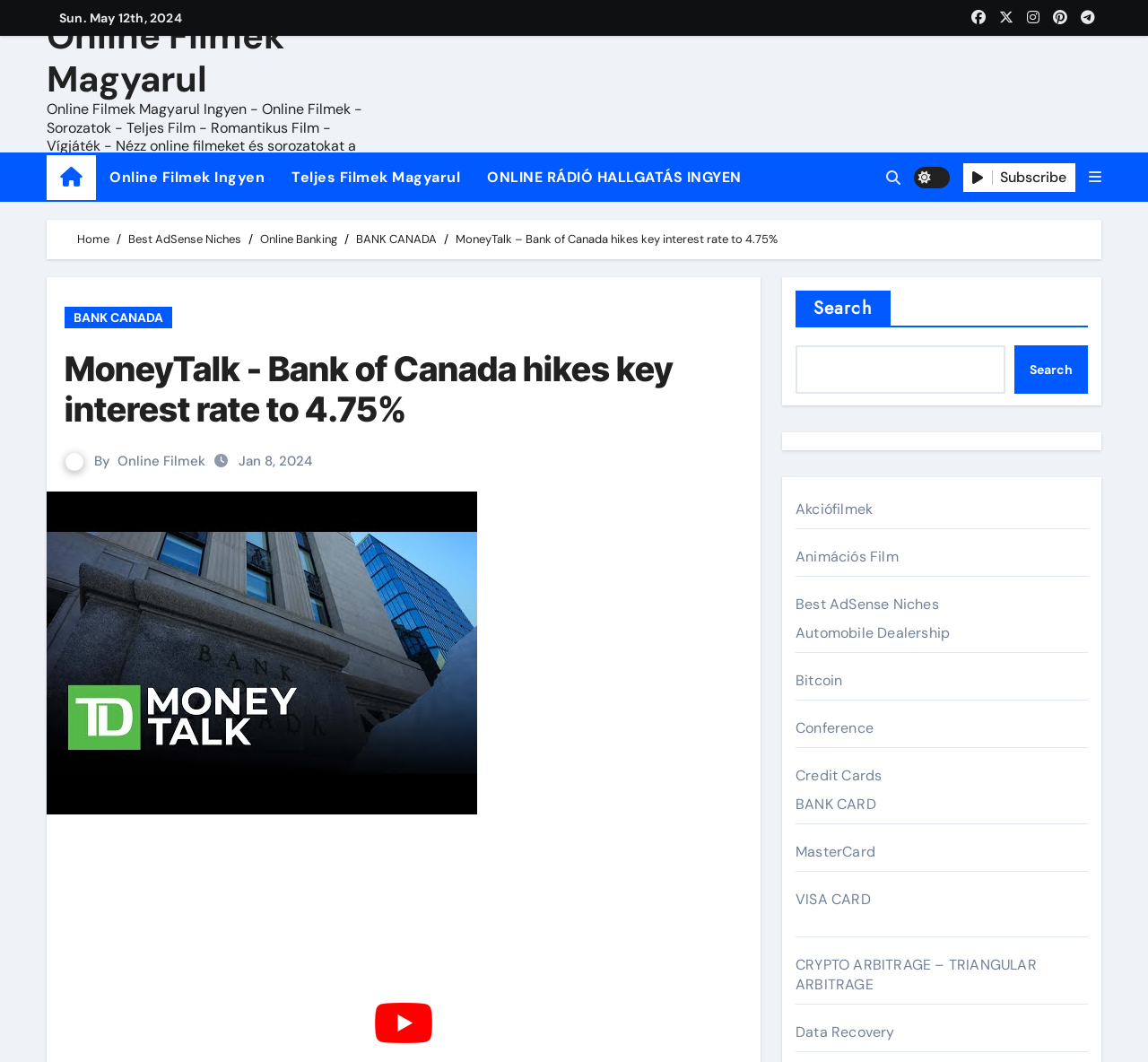Please determine the bounding box coordinates of the element to click on in order to accomplish the following task: "Search for online films". Ensure the coordinates are four float numbers ranging from 0 to 1, i.e., [left, top, right, bottom].

[0.693, 0.325, 0.876, 0.37]